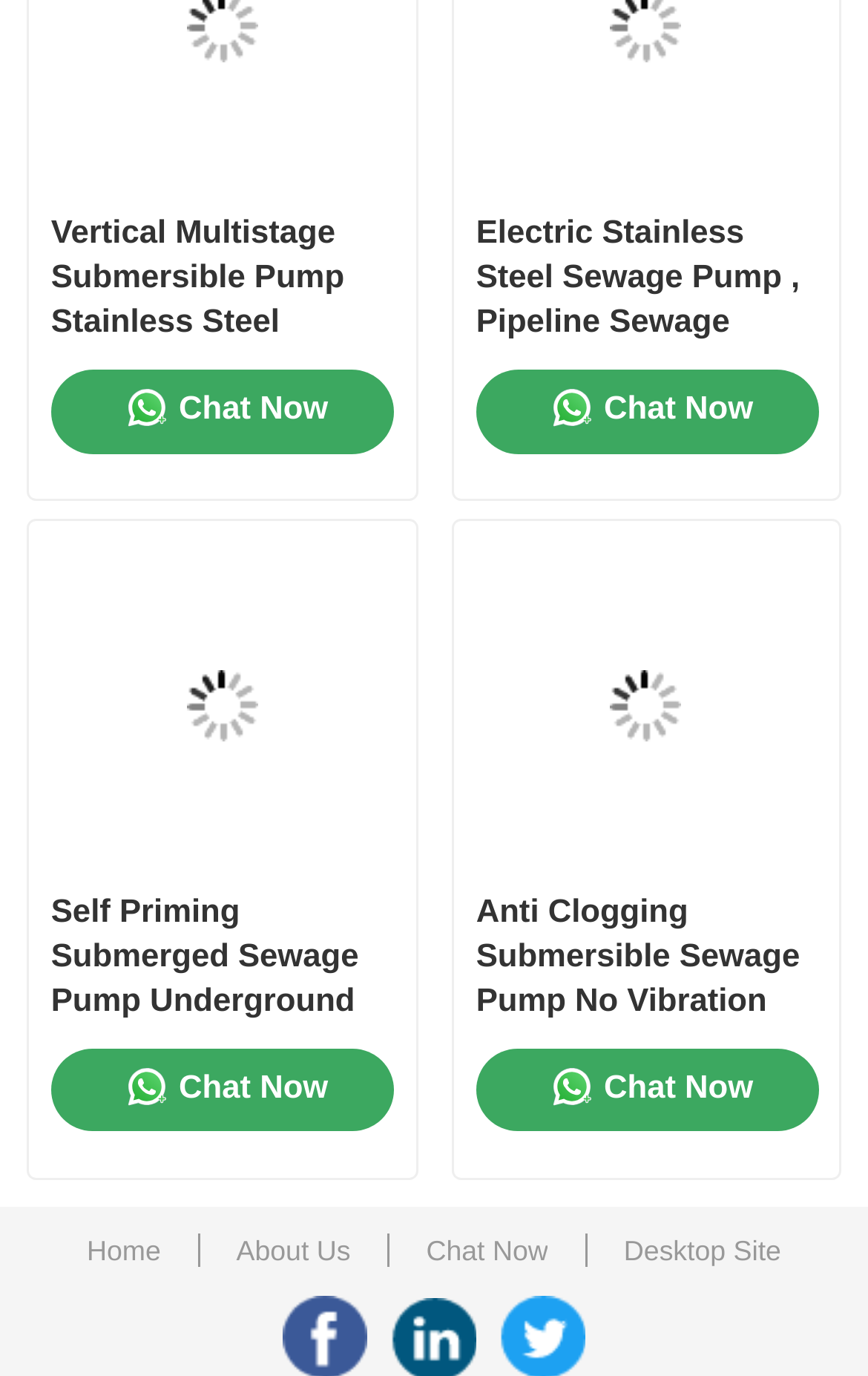Identify the bounding box of the UI component described as: "Home".

[0.08, 0.121, 0.92, 0.21]